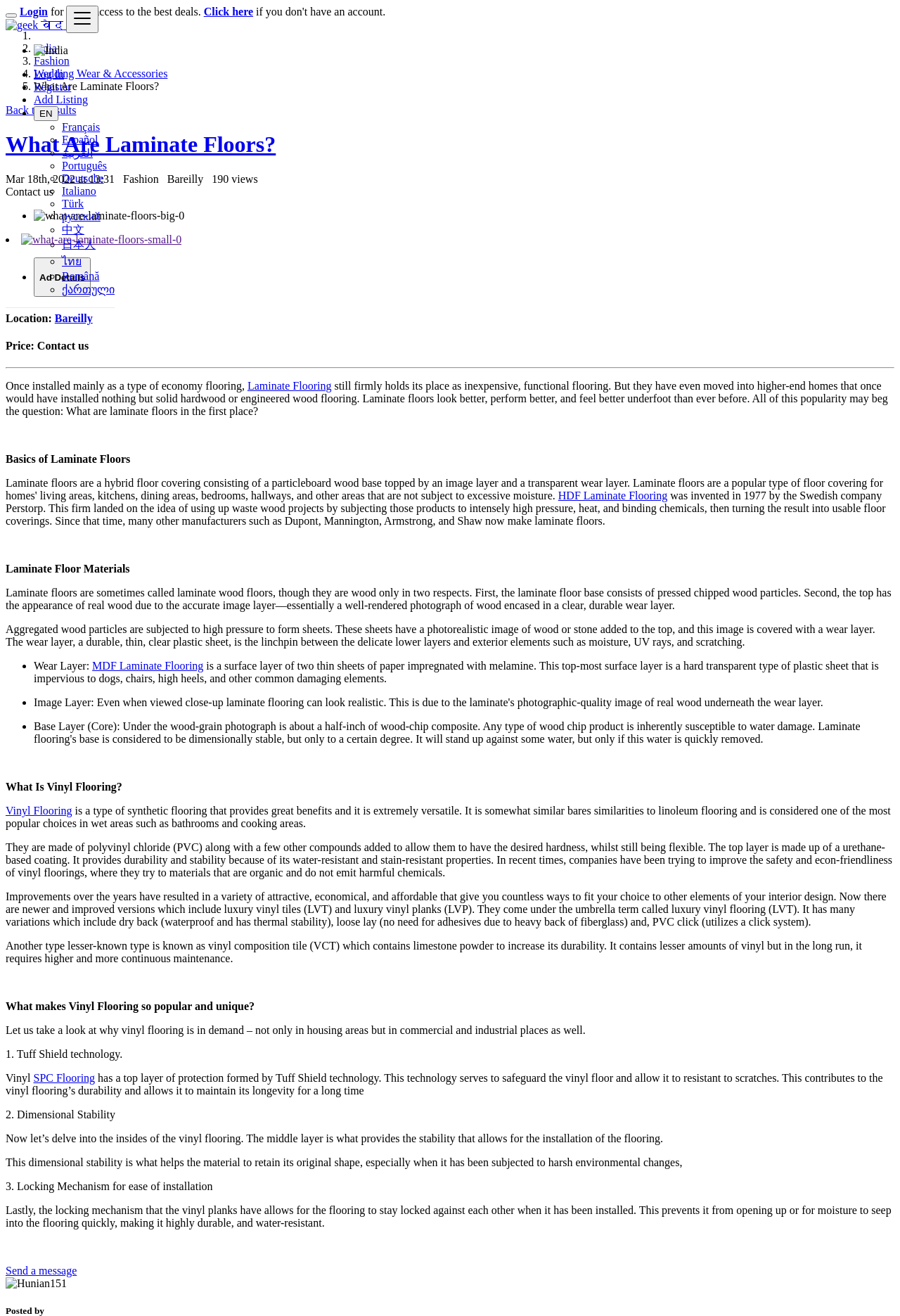Provide a one-word or one-phrase answer to the question:
Where is the ad located?

Bareilly